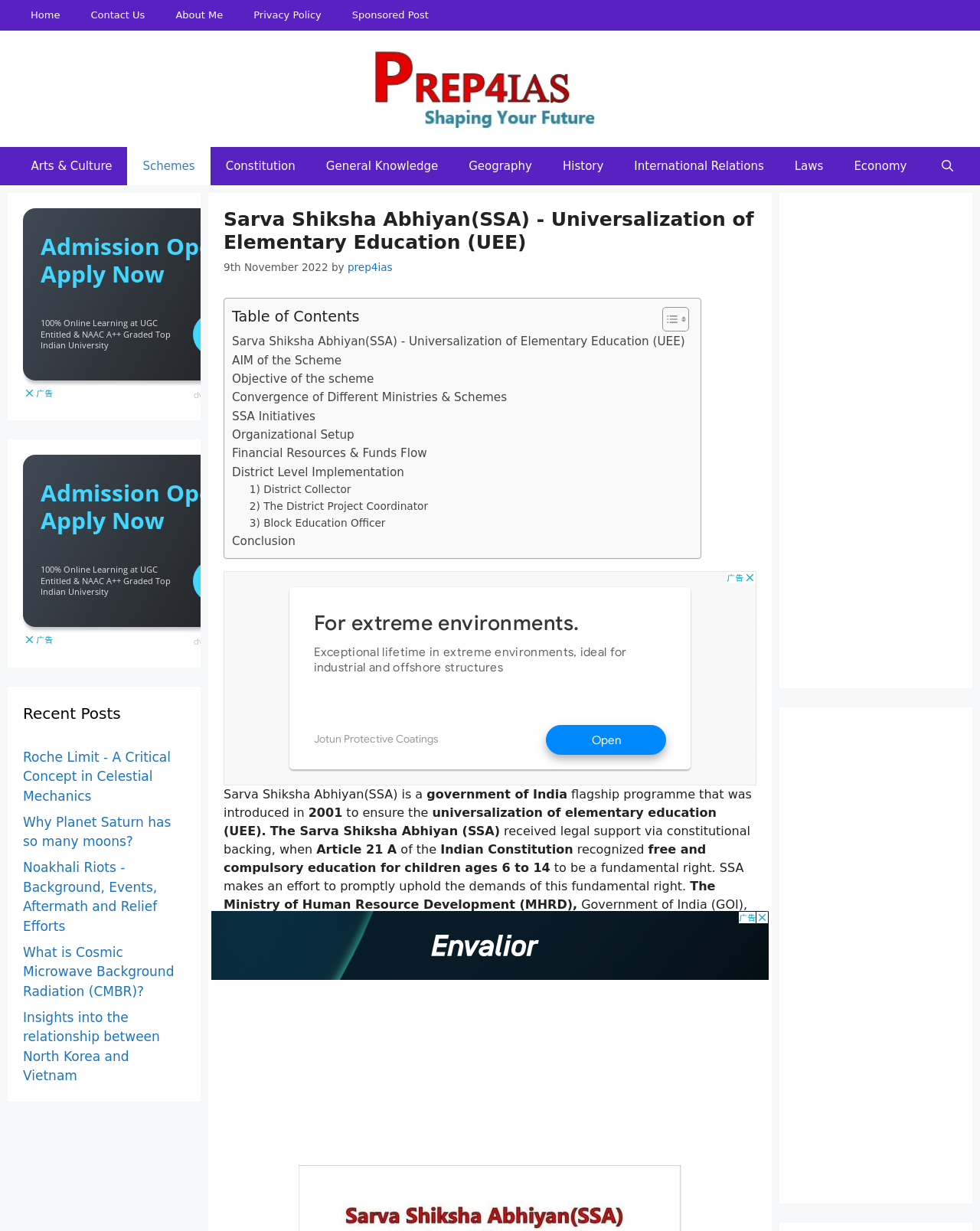Refer to the image and provide a thorough answer to this question:
What is the fundamental right recognized by Article 21A of the Indian Constitution?

The webpage mentions that Article 21A of the Indian Constitution recognized free and compulsory education for children ages 6 to 14 as a fundamental right. This is mentioned in the context of the Sarva Shiksha Abhiyan (SSA) programme.